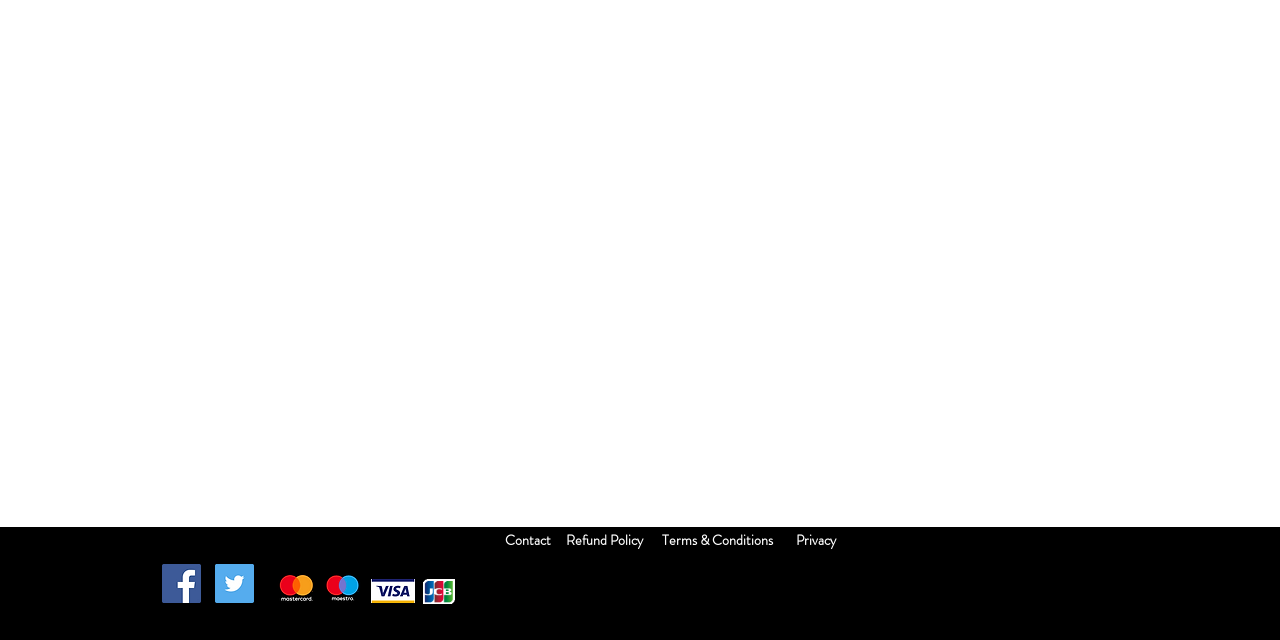Find the bounding box coordinates for the element described here: "Refund Policy".

[0.442, 0.828, 0.502, 0.859]